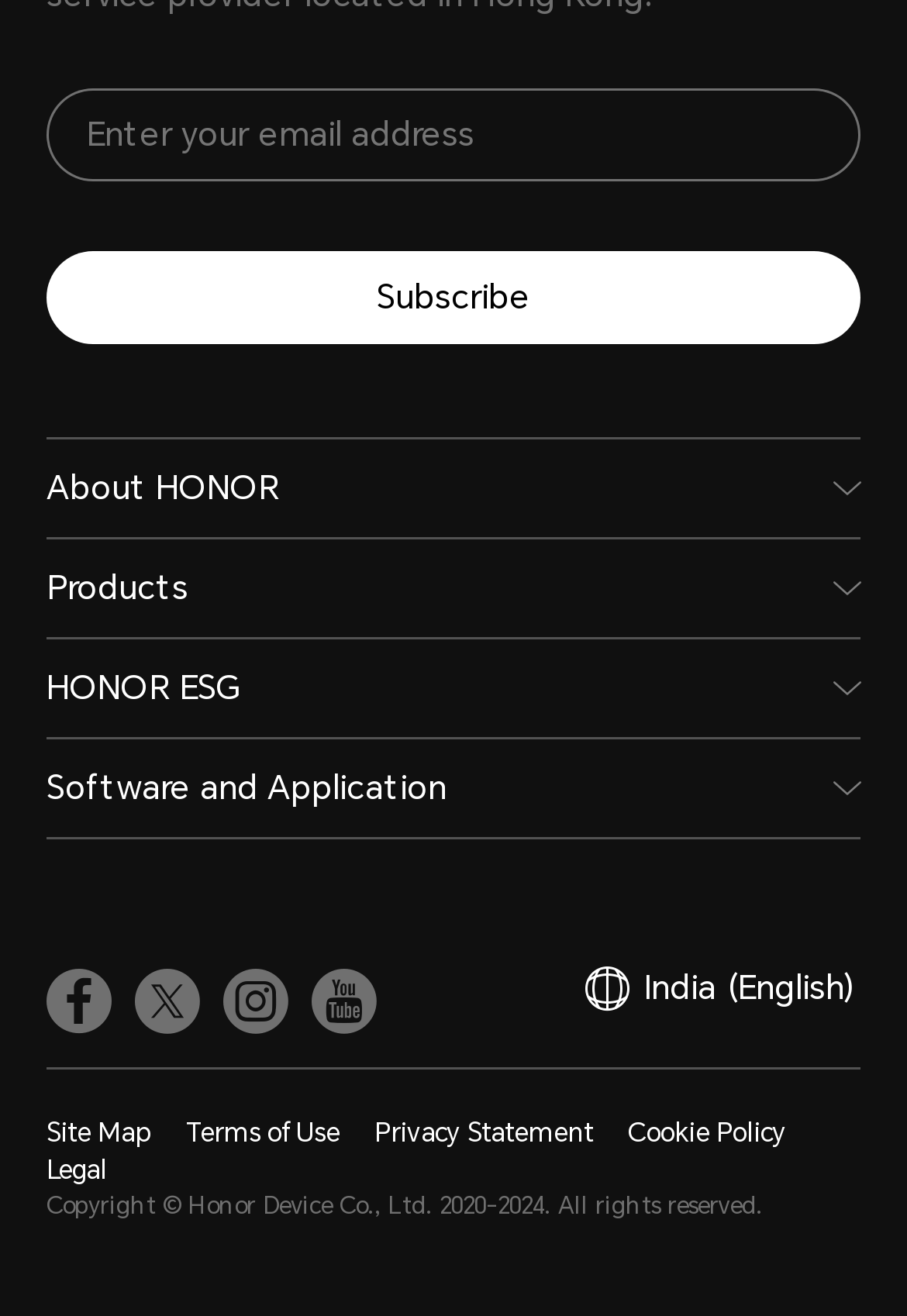Could you provide the bounding box coordinates for the portion of the screen to click to complete this instruction: "Subscribe"?

[0.051, 0.191, 0.949, 0.262]